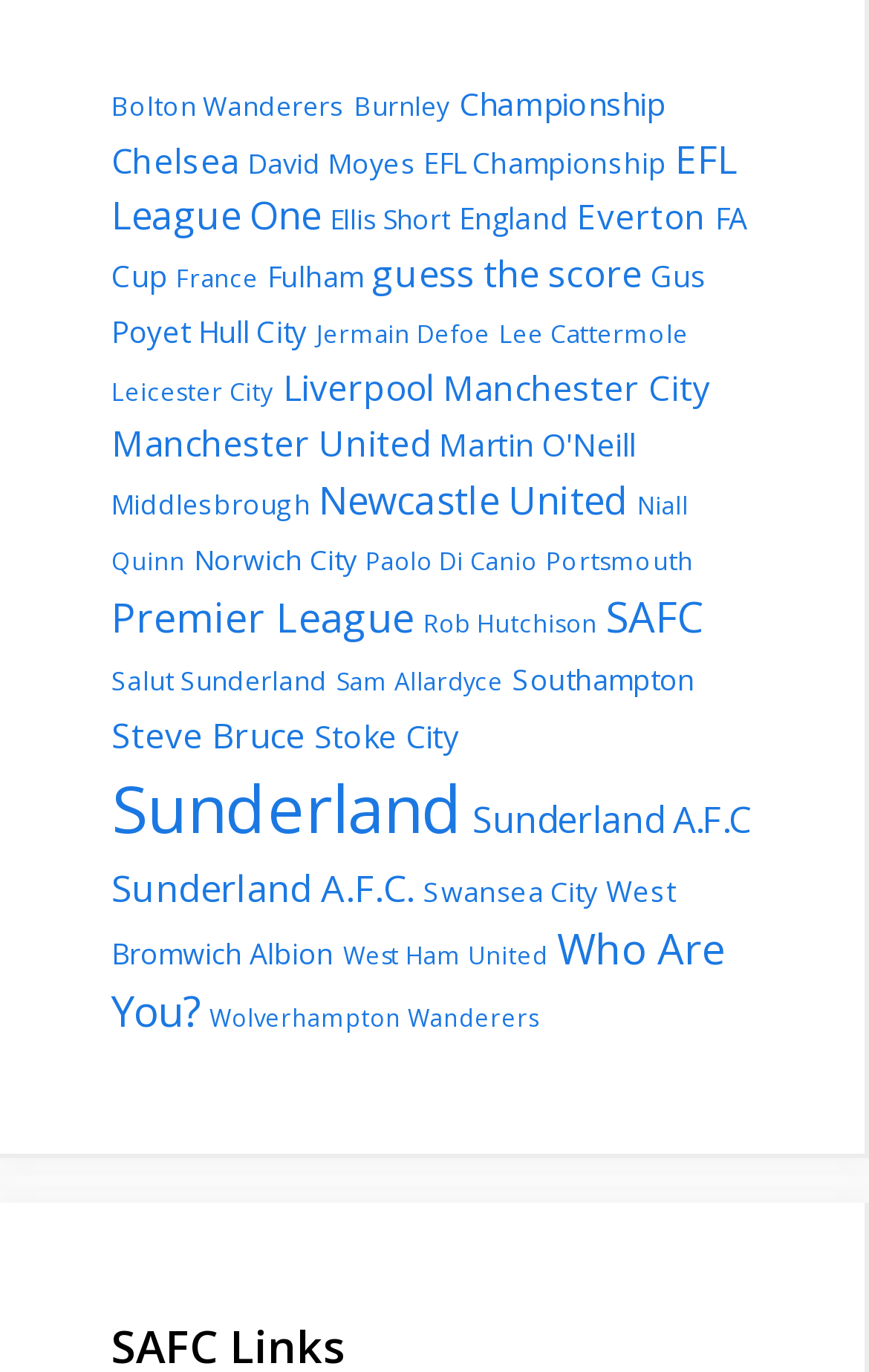How many links are on this webpage?
Please provide a single word or phrase as your answer based on the screenshot.

44